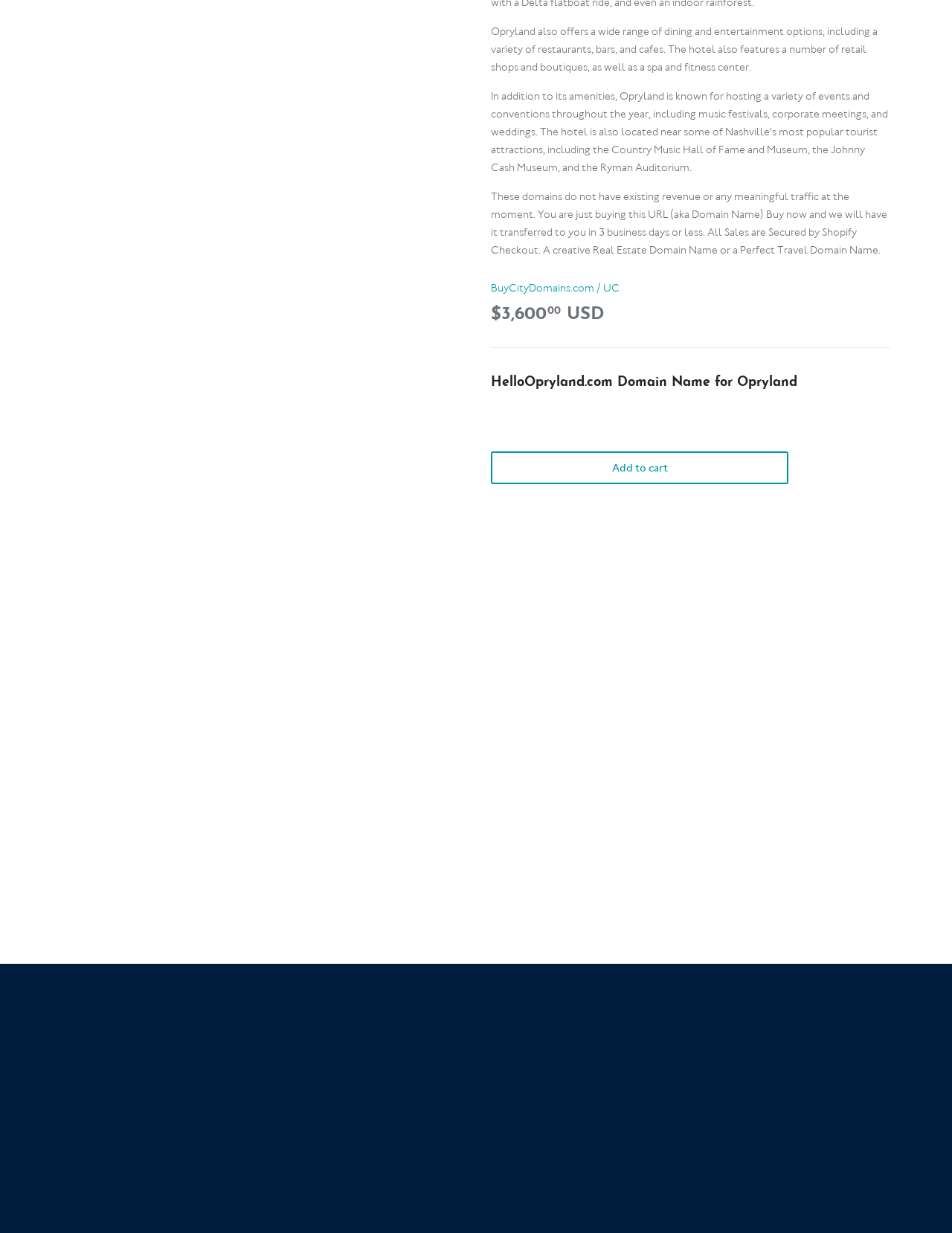Determine the bounding box for the UI element described here: "Back to the top".

[0.454, 0.791, 0.546, 0.805]